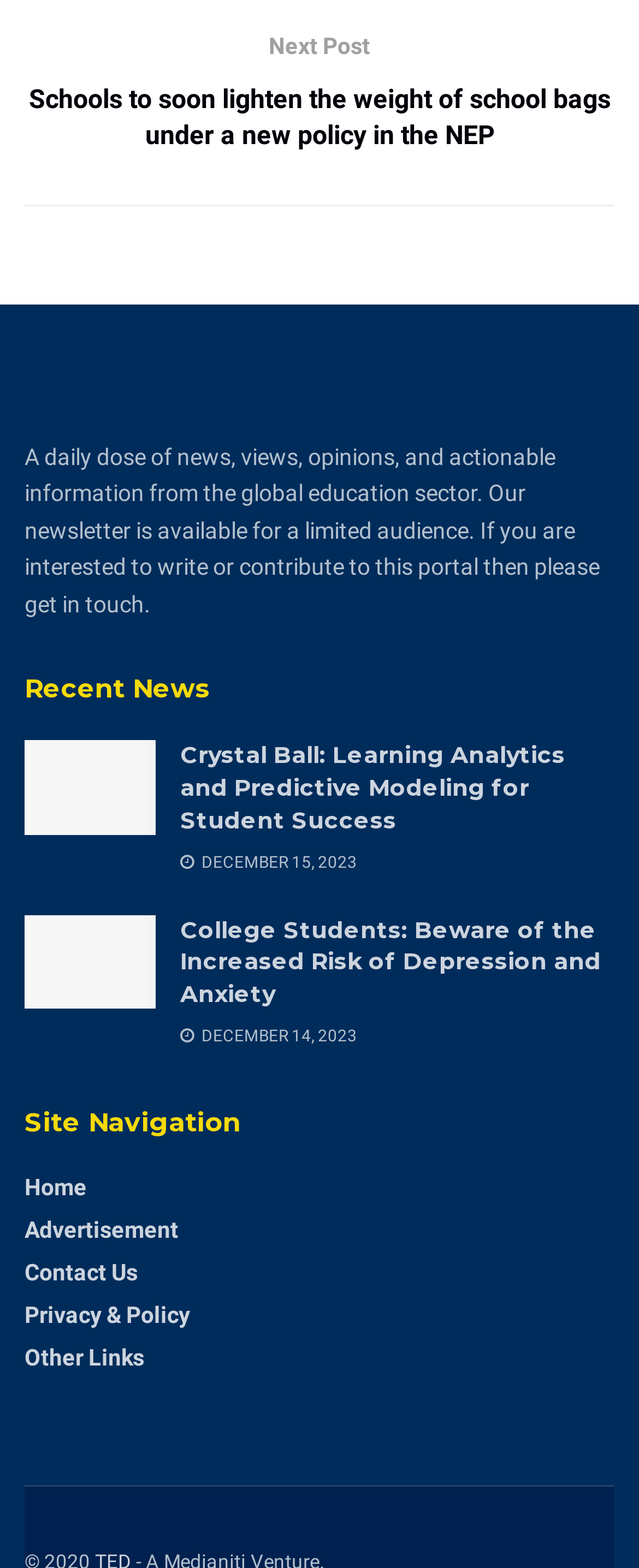Please identify the bounding box coordinates of the element I should click to complete this instruction: 'Learn about Learning Analytics and Predictive Modeling'. The coordinates should be given as four float numbers between 0 and 1, like this: [left, top, right, bottom].

[0.282, 0.472, 0.885, 0.532]